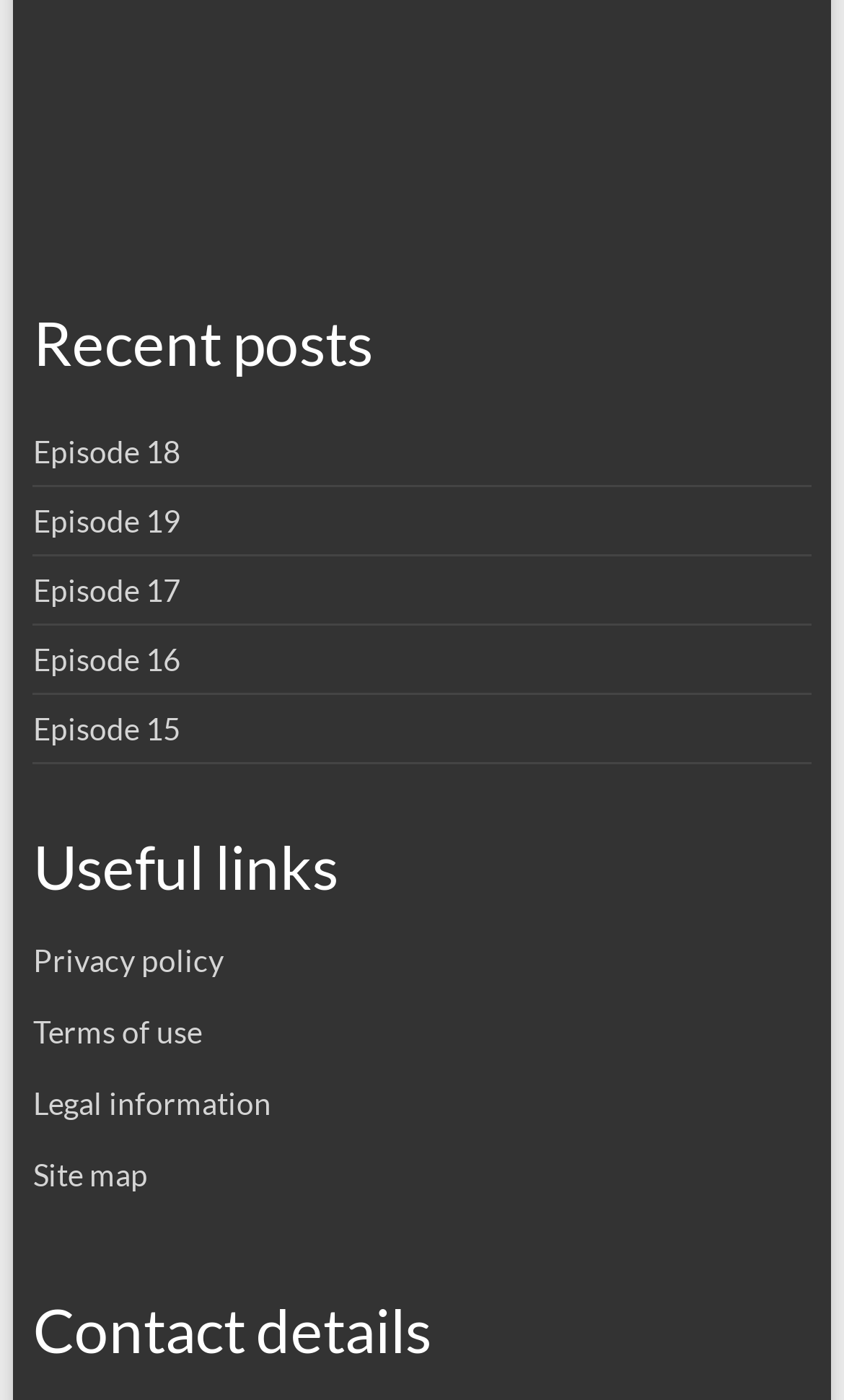Please locate the bounding box coordinates of the region I need to click to follow this instruction: "Access 'Site map'".

[0.039, 0.825, 0.175, 0.852]